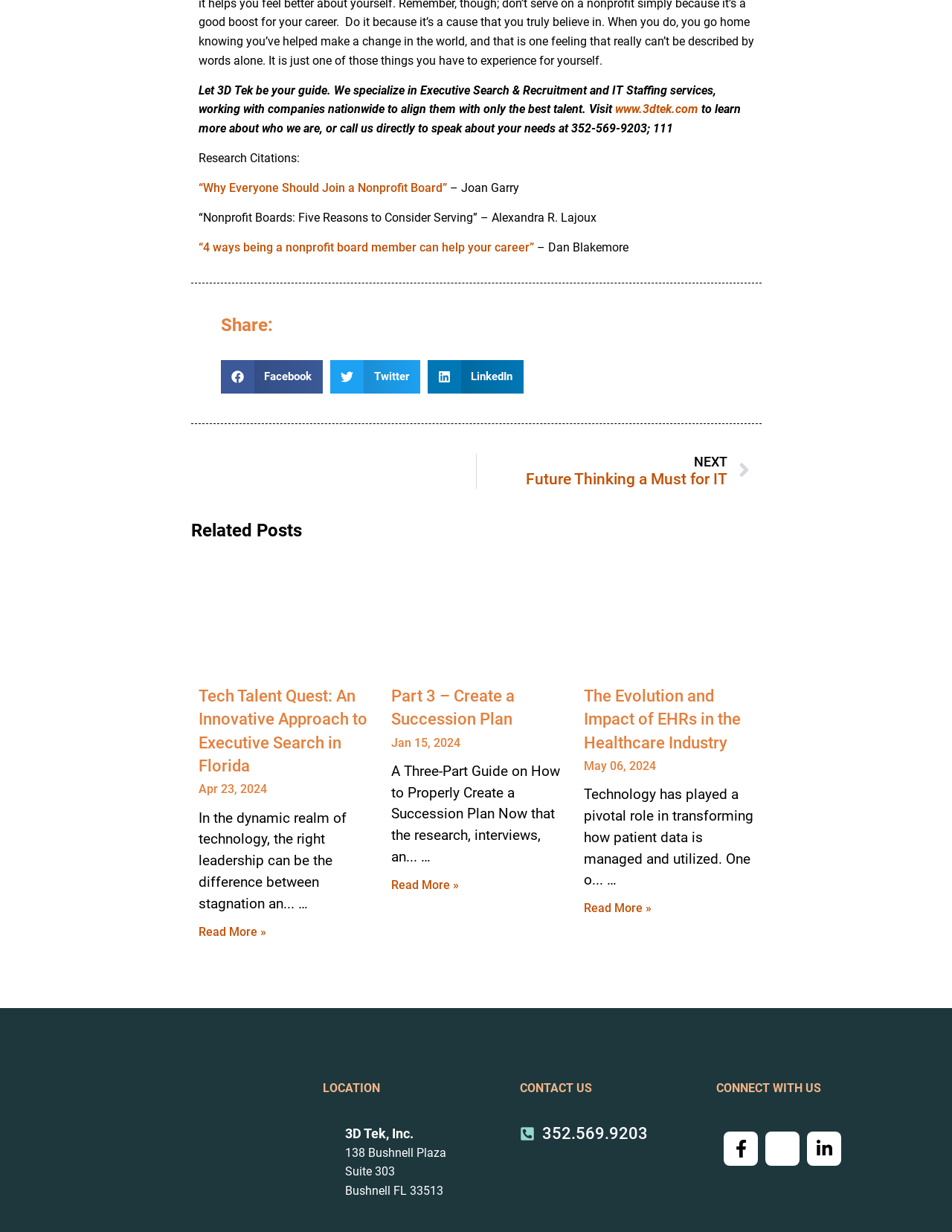Please respond in a single word or phrase: 
How many social media platforms can you connect with the company on?

3